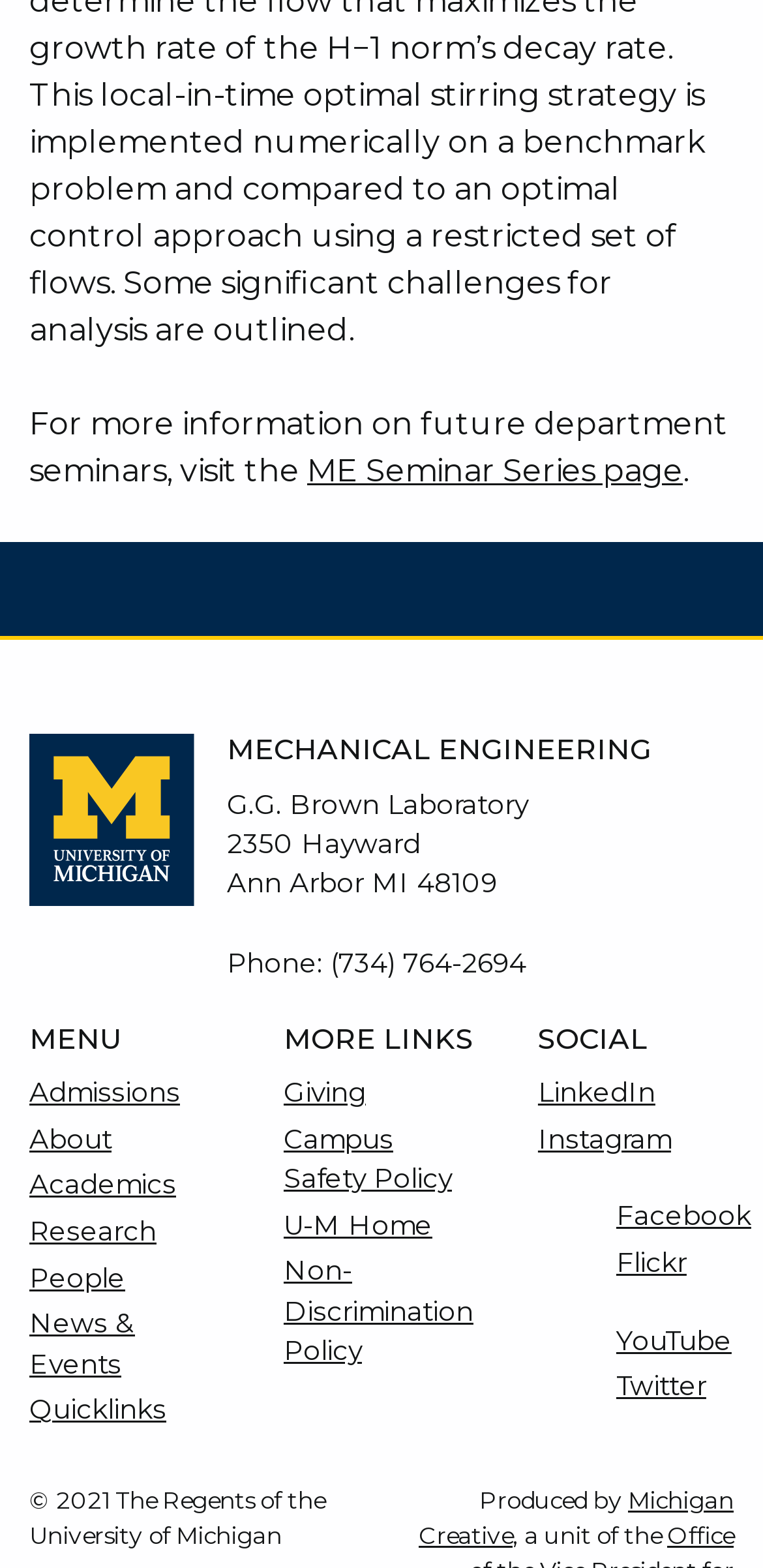Locate the bounding box coordinates of the clickable region necessary to complete the following instruction: "check the phone number". Provide the coordinates in the format of four float numbers between 0 and 1, i.e., [left, top, right, bottom].

[0.297, 0.604, 0.69, 0.624]